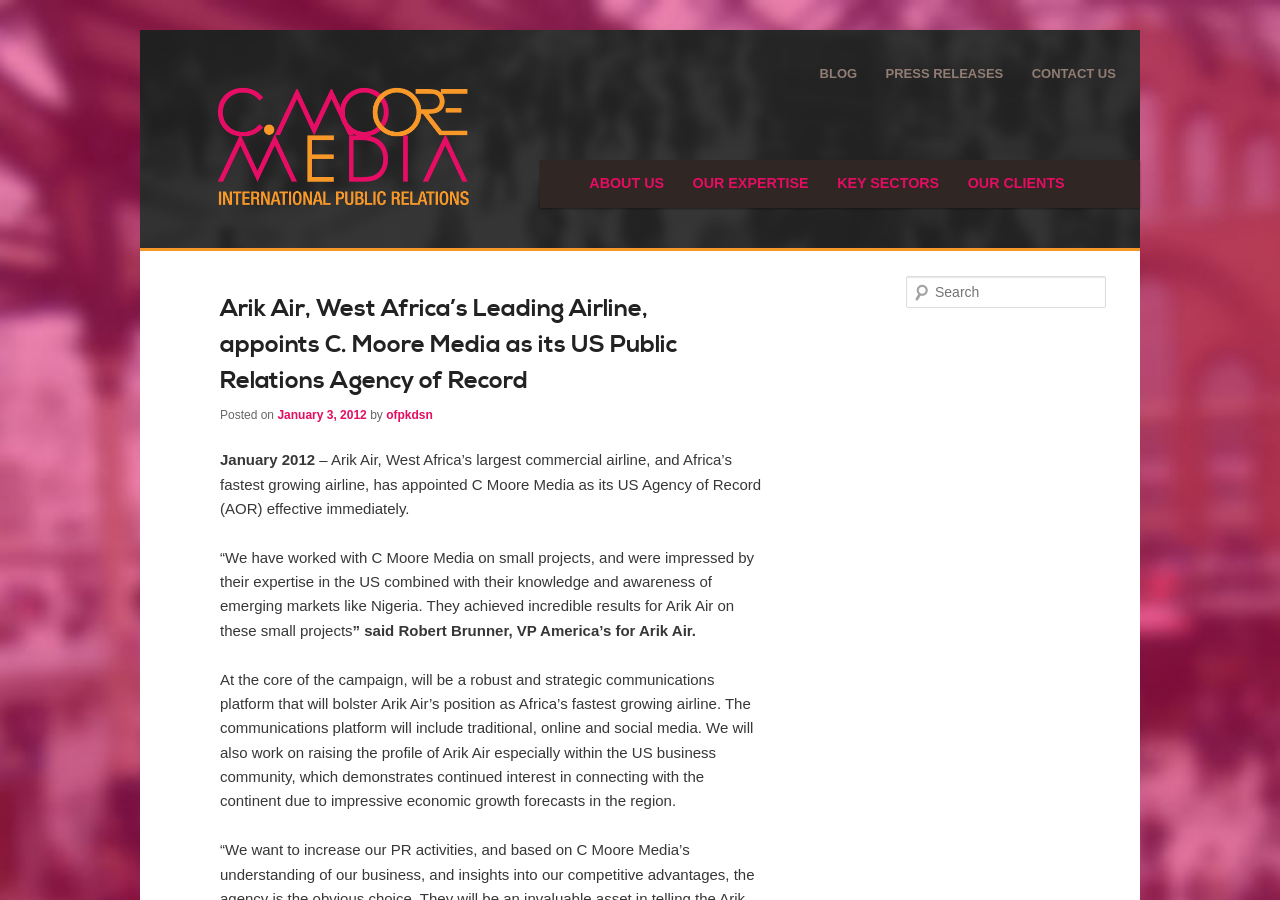Show the bounding box coordinates for the element that needs to be clicked to execute the following instruction: "Click on the 'PRESS RELEASES' link". Provide the coordinates in the form of four float numbers between 0 and 1, i.e., [left, top, right, bottom].

[0.689, 0.069, 0.786, 0.094]